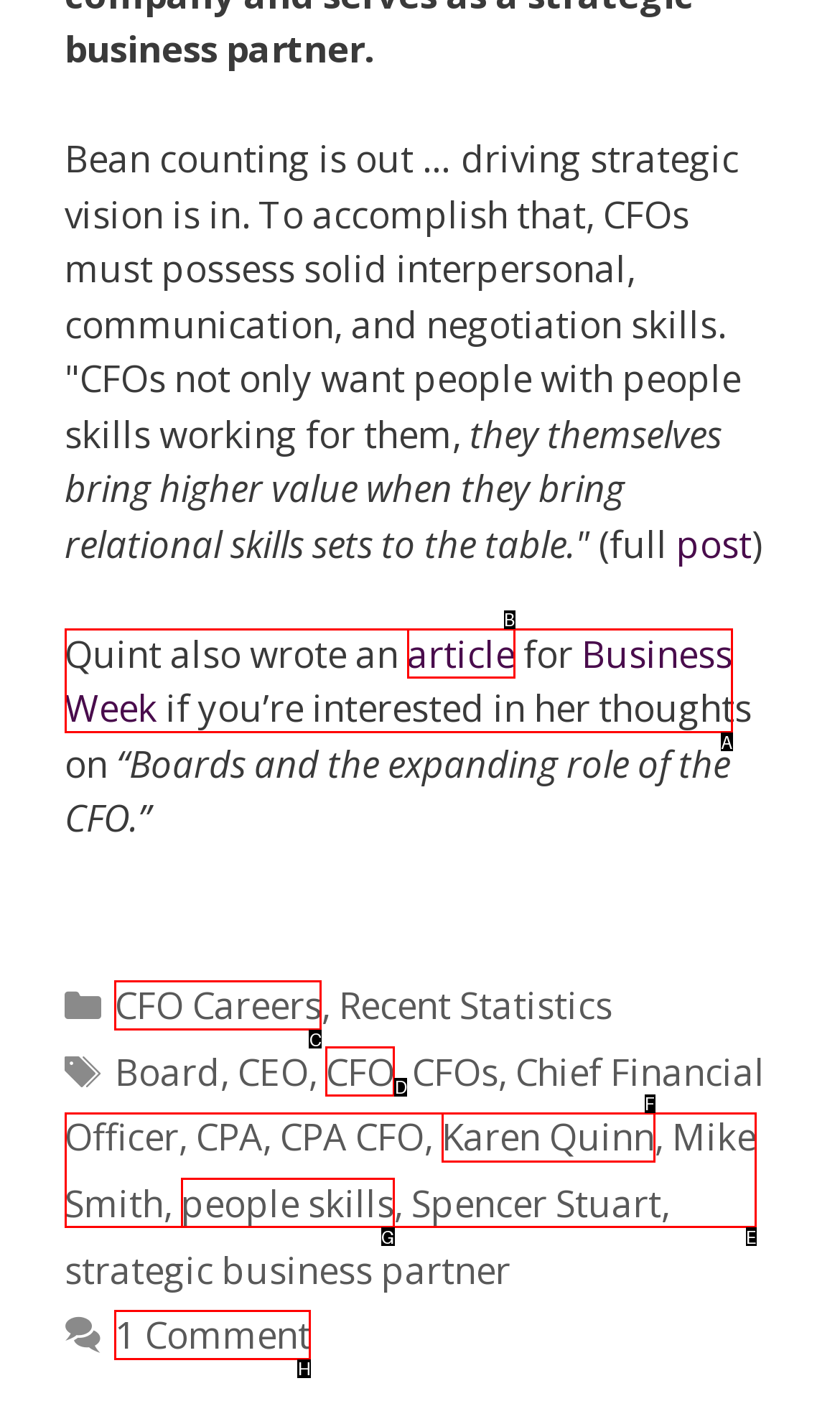Assess the description: 1 Comment and select the option that matches. Provide the letter of the chosen option directly from the given choices.

H